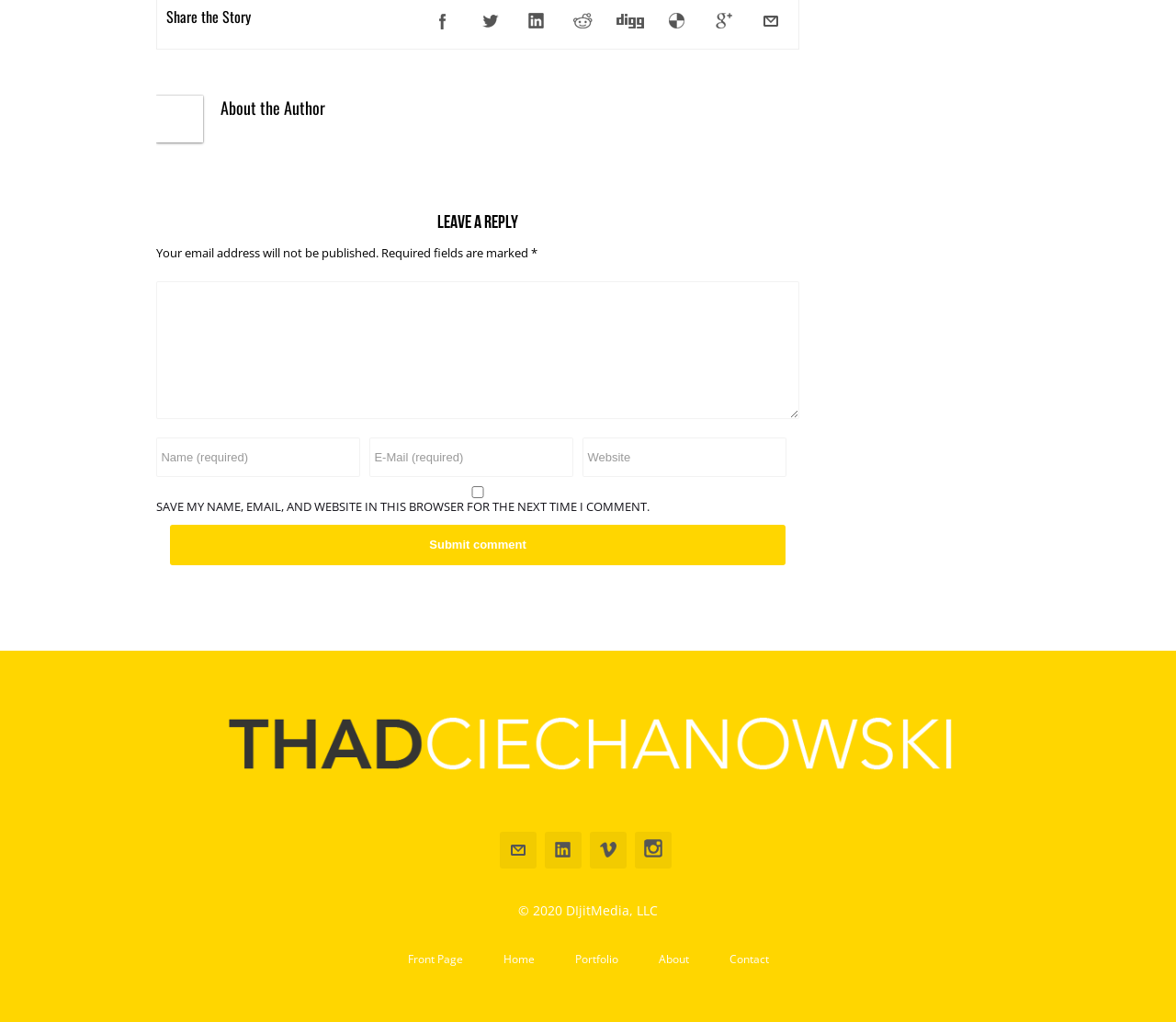Locate the bounding box of the user interface element based on this description: "name="submit" value="Submit comment"".

[0.145, 0.513, 0.668, 0.553]